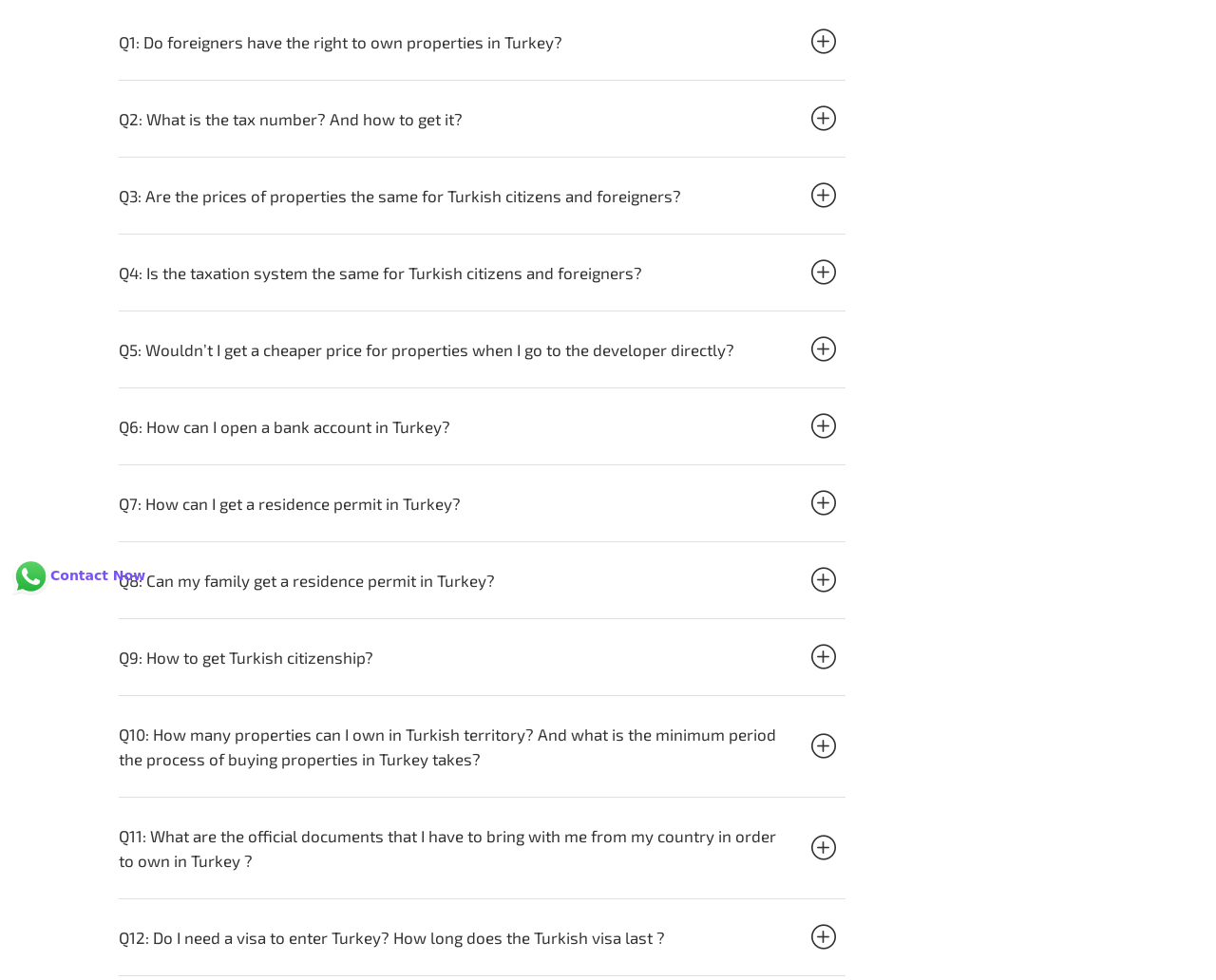Using the element description: "People's Daily Search Details", determine the bounding box coordinates for the specified UI element. The coordinates should be four float numbers between 0 and 1, [left, top, right, bottom].

None